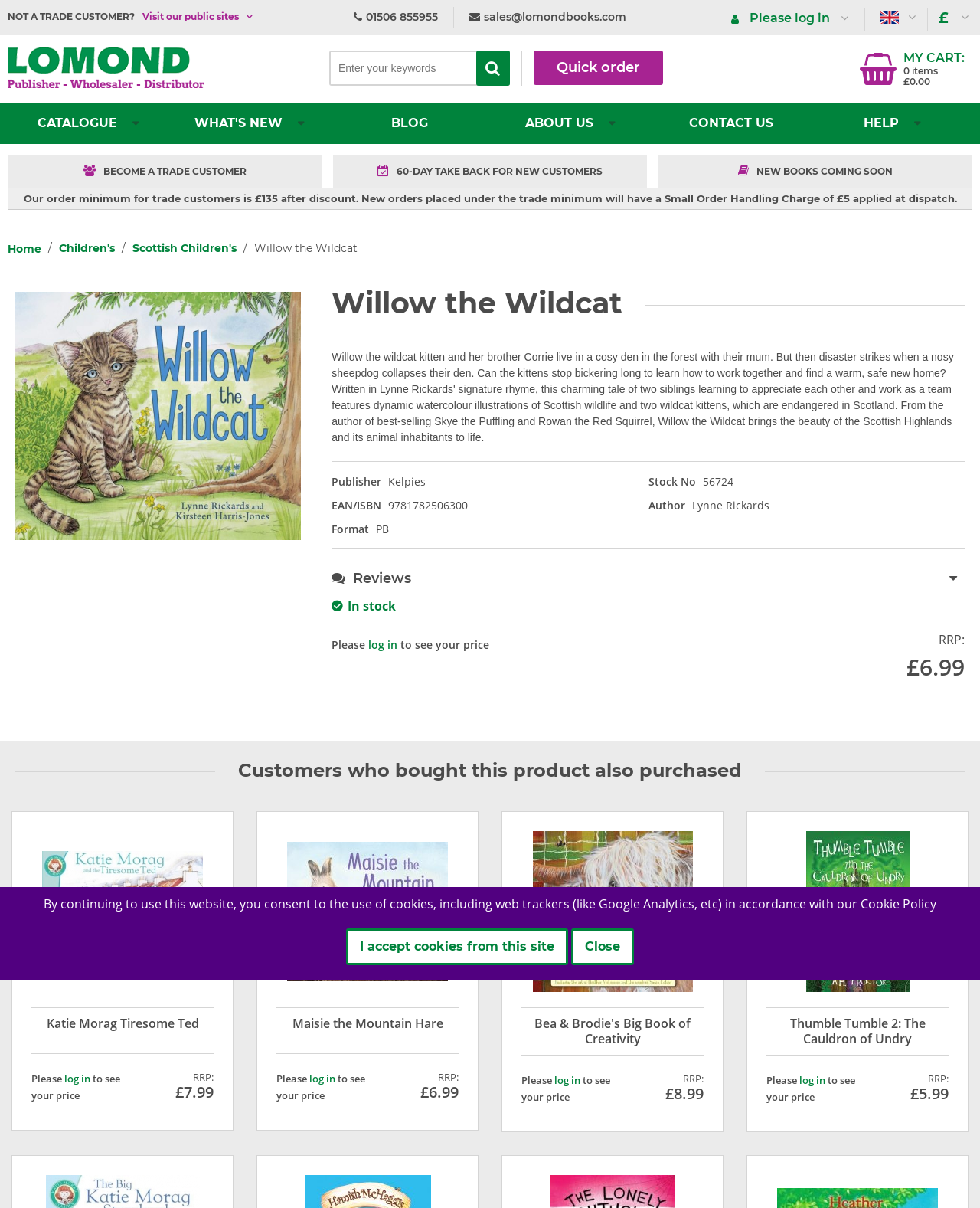Could you locate the bounding box coordinates for the section that should be clicked to accomplish this task: "View product details of Willow the Wildcat".

[0.339, 0.229, 0.984, 0.267]